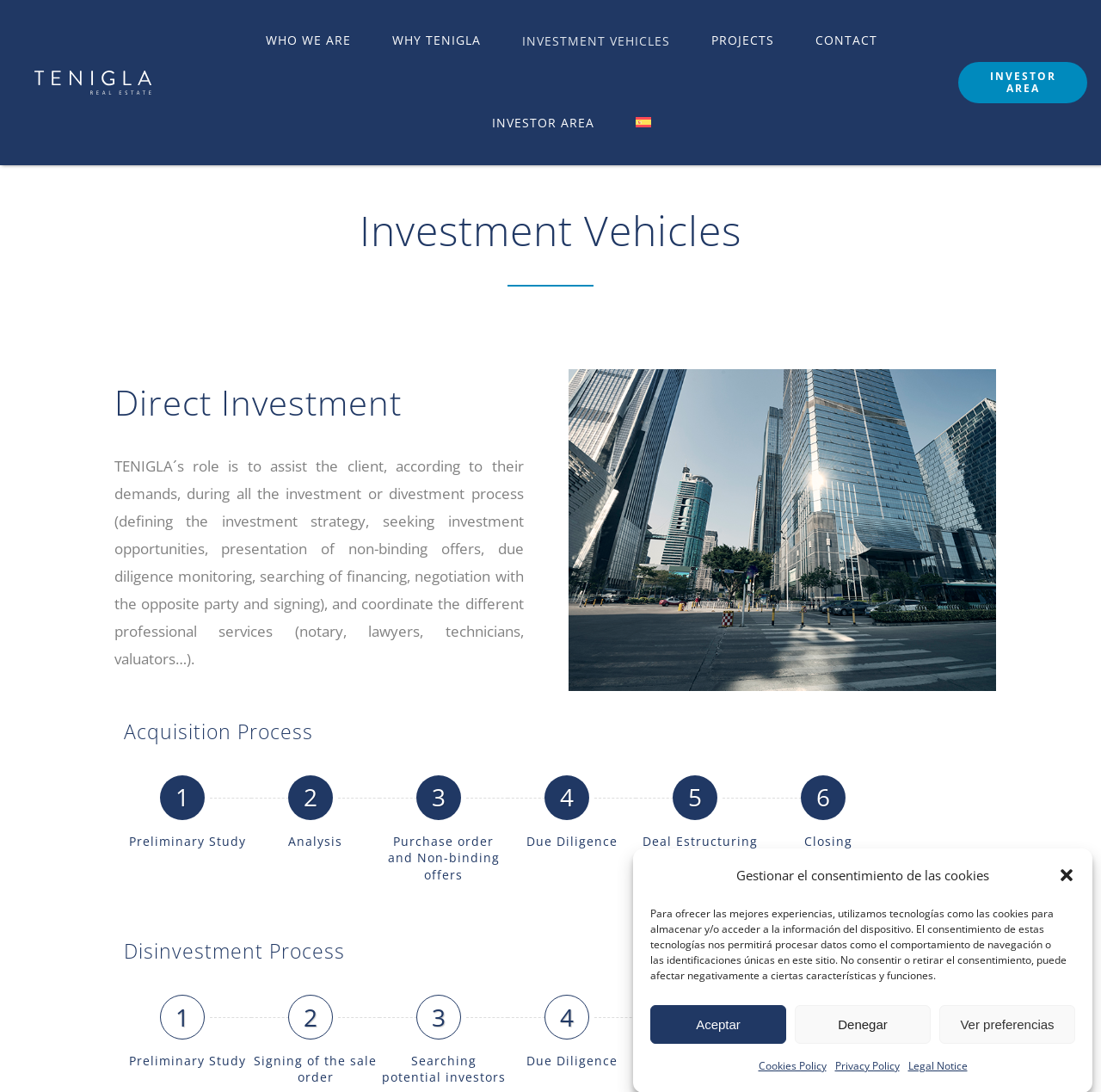Using the information in the image, give a detailed answer to the following question: What is the last step in the Disinvestment Process?

According to the webpage, the last step in the Disinvestment Process is 'Closing', which is the 6th tab in the Disinvestment Process section.